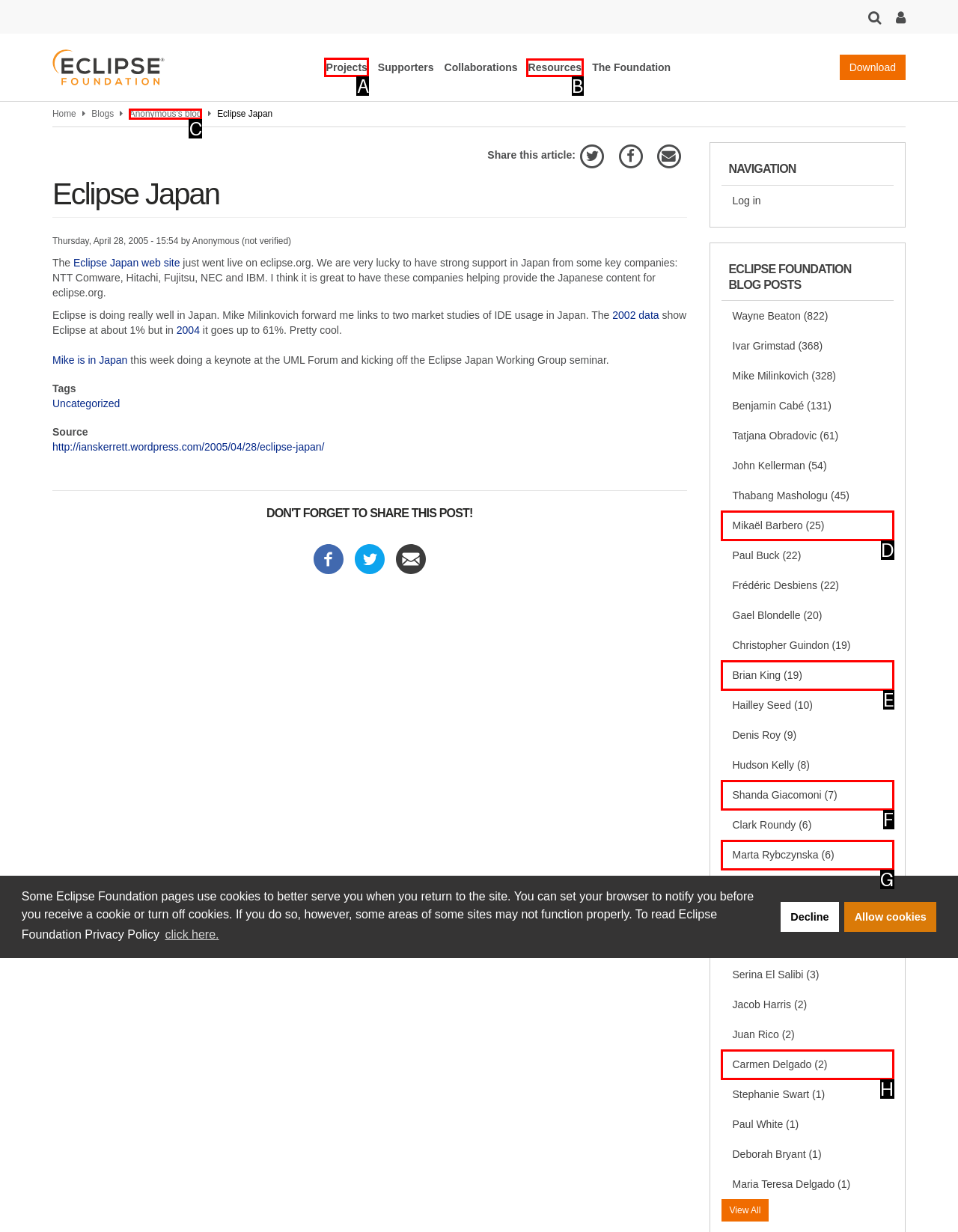From the given options, choose the one to complete the task: Click the 'Projects' button
Indicate the letter of the correct option.

A